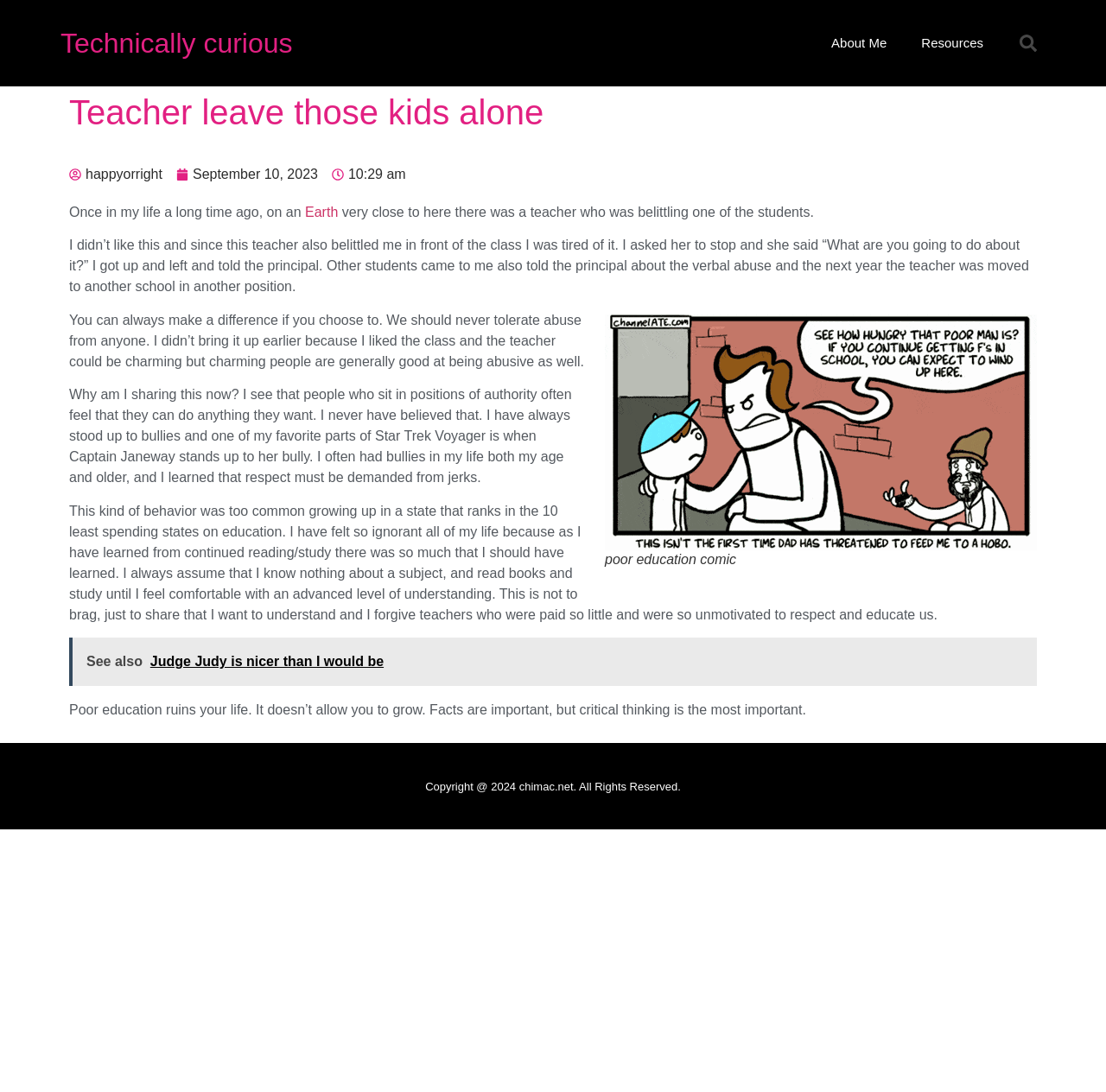Give the bounding box coordinates for the element described by: "parent_node: poor education comic".

[0.547, 0.288, 0.938, 0.504]